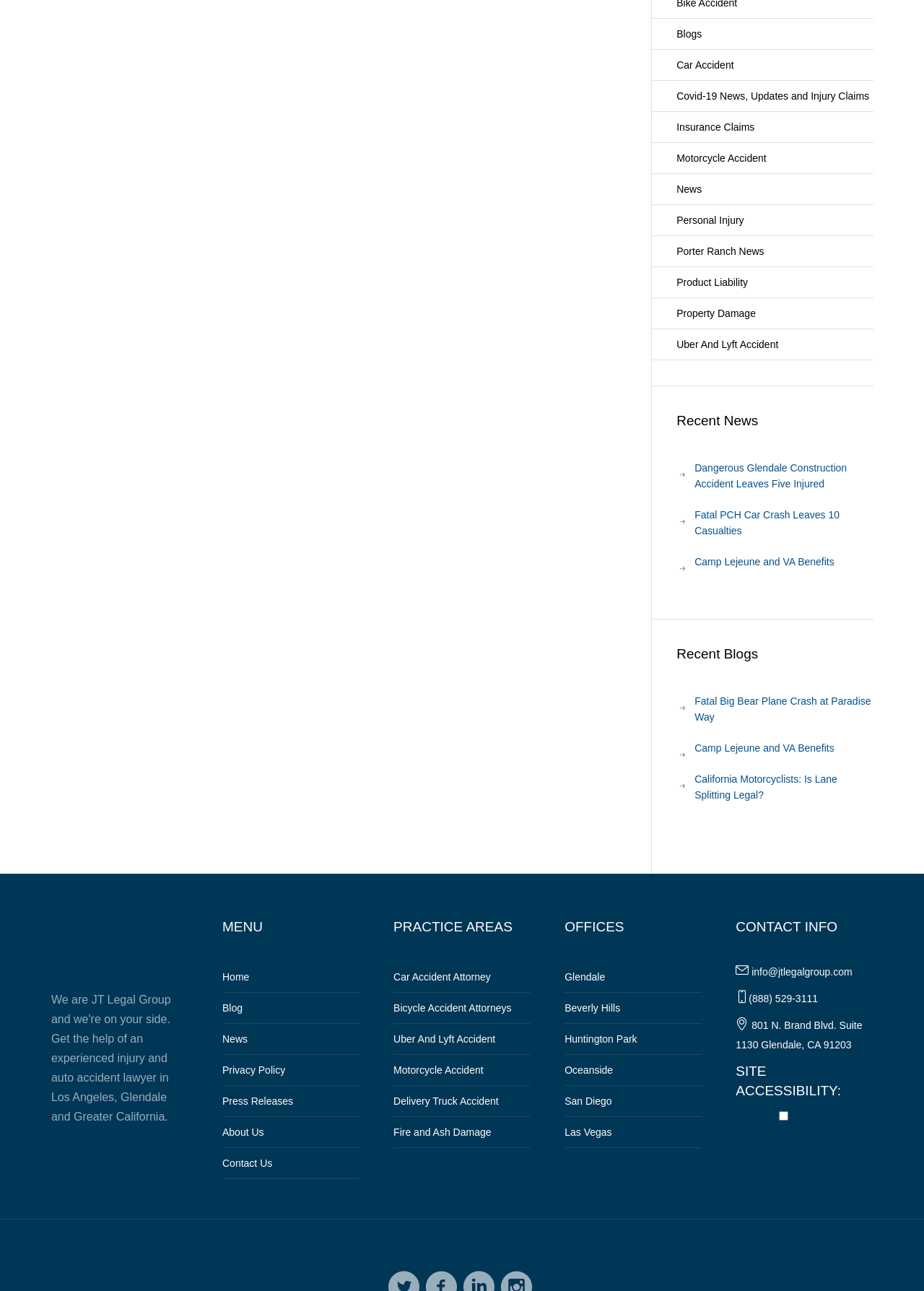Answer with a single word or phrase: 
What are the practice areas of the law firm?

Car Accident, Bicycle Accident, etc.